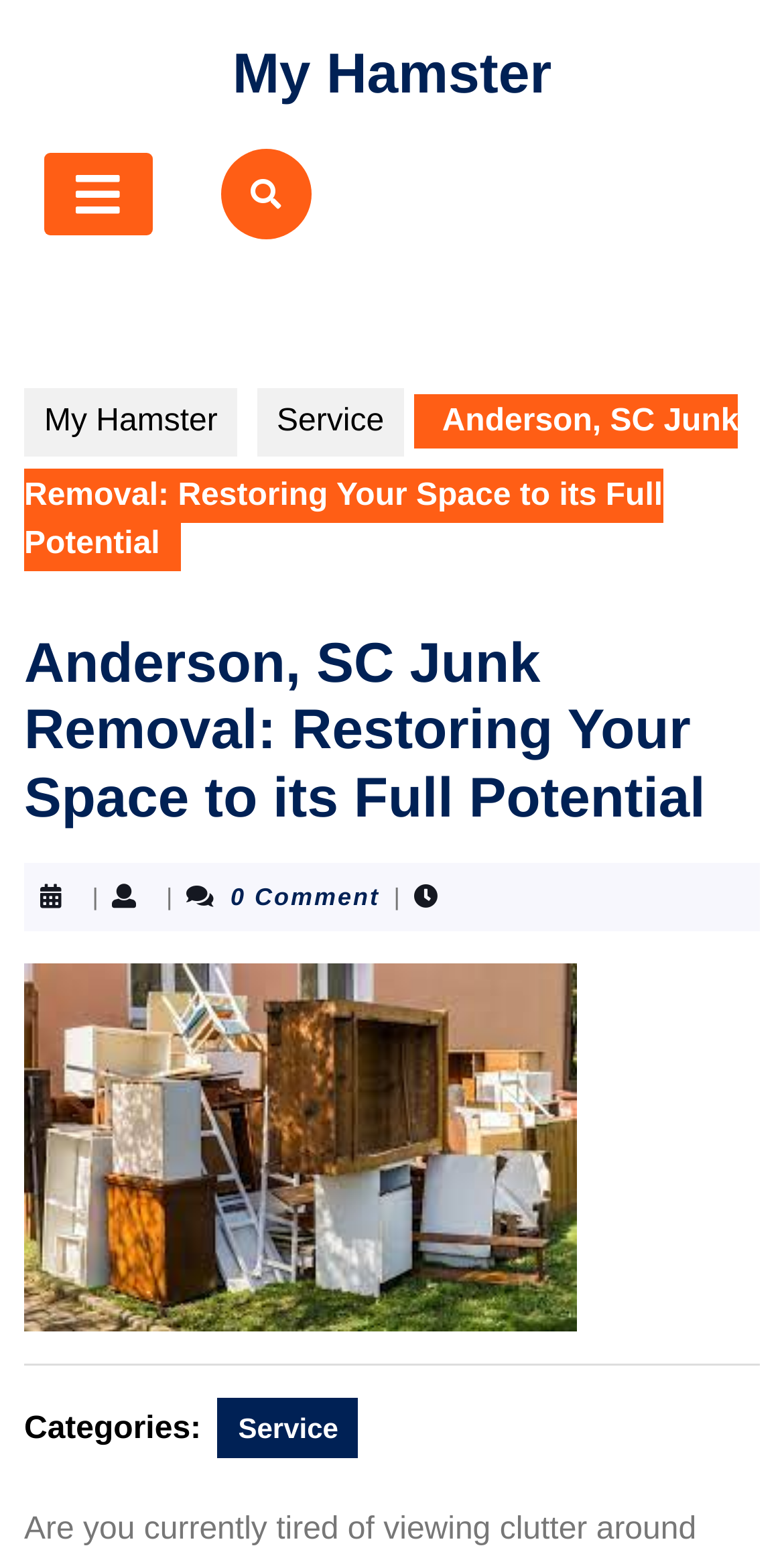Look at the image and give a detailed response to the following question: What is the name of the company?

The name of the company can be found in the top-left corner of the webpage, where it says 'My Hamster' in a link format.